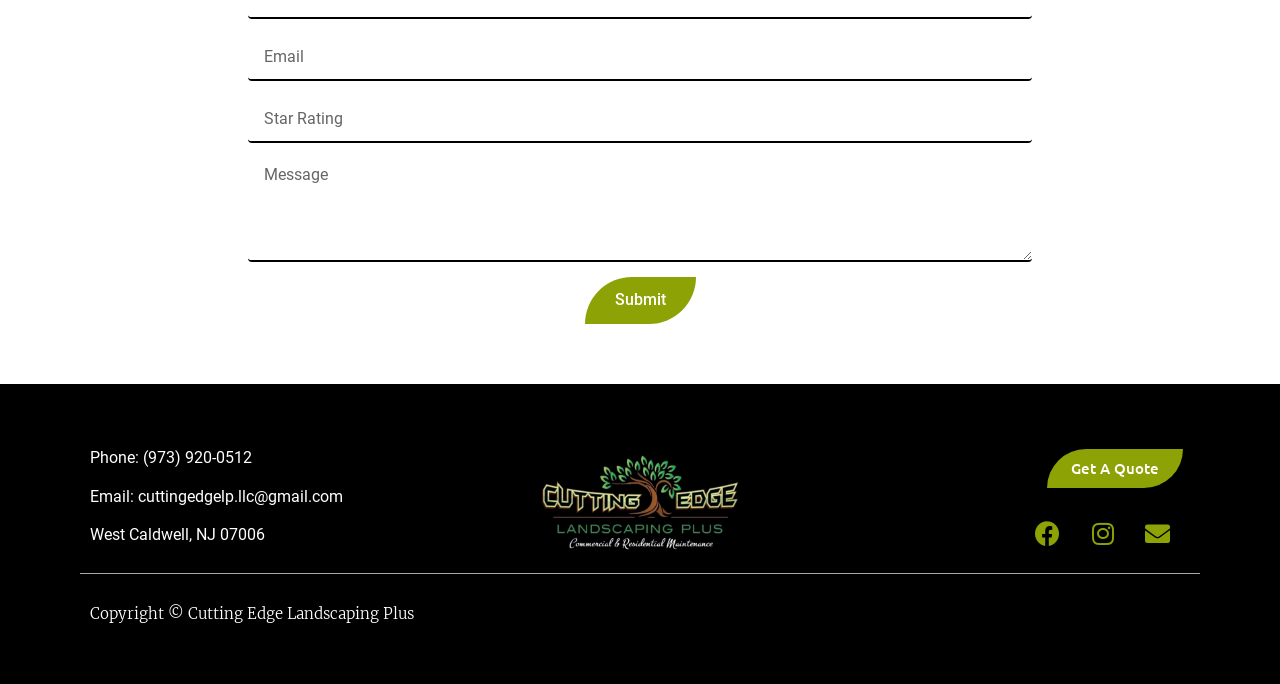Use a single word or phrase to answer the question:
What is the company's email address?

cuttingedgelp.llc@gmail.com